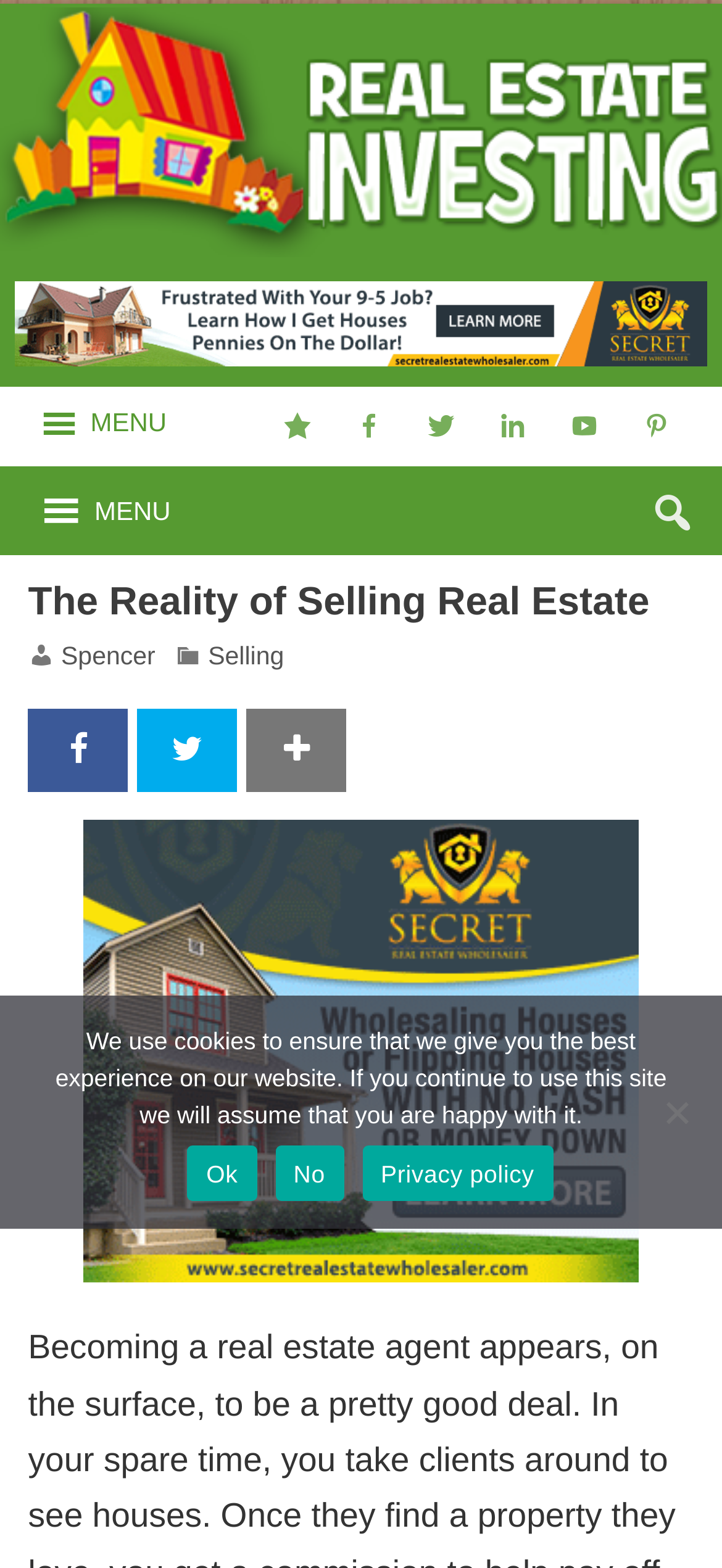Please identify the bounding box coordinates of the element that needs to be clicked to execute the following command: "Open the MENU". Provide the bounding box using four float numbers between 0 and 1, formatted as [left, top, right, bottom].

[0.0, 0.247, 0.282, 0.295]